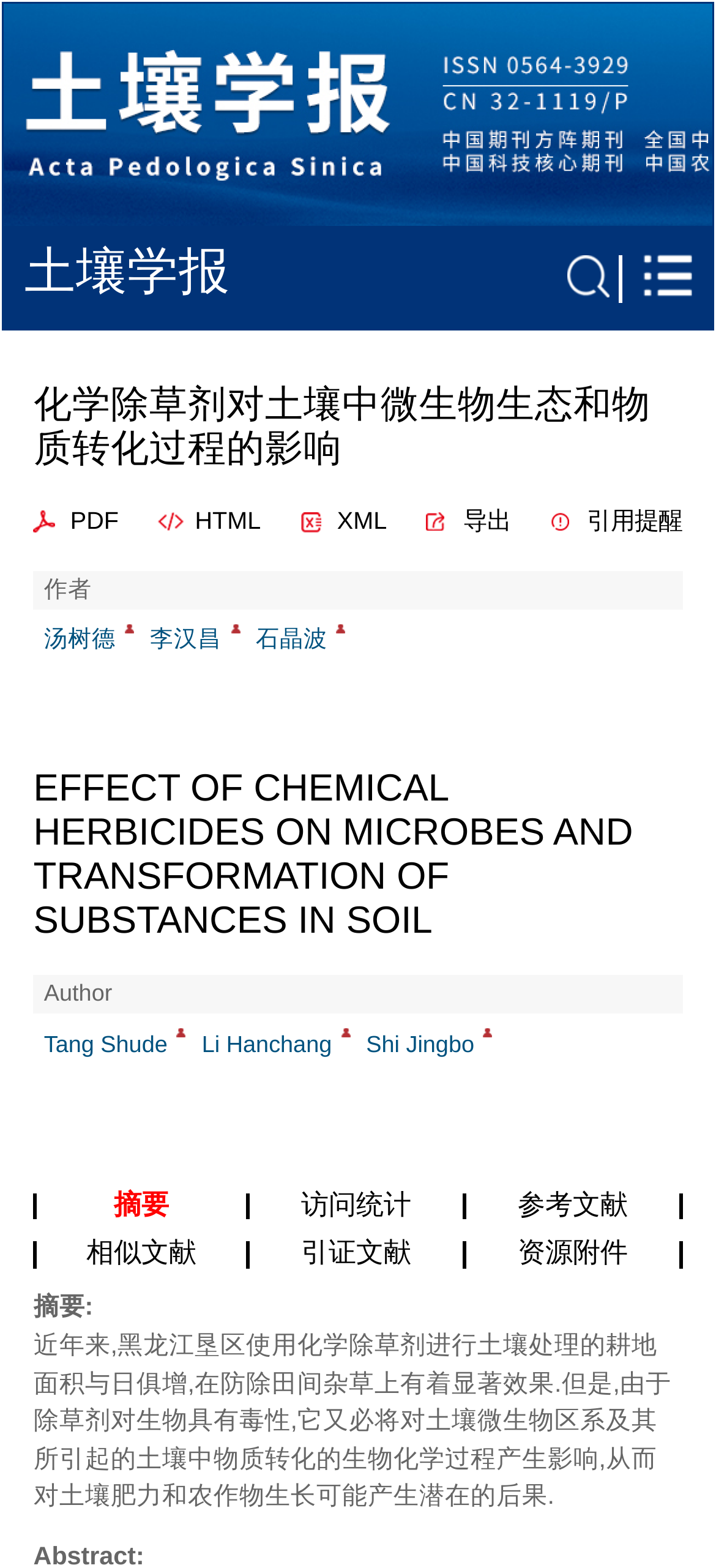Based on what you see in the screenshot, provide a thorough answer to this question: What is the abstract of the article?

I found the abstract of the article by looking at the StaticText element with the text '摘要:' followed by the abstract content.